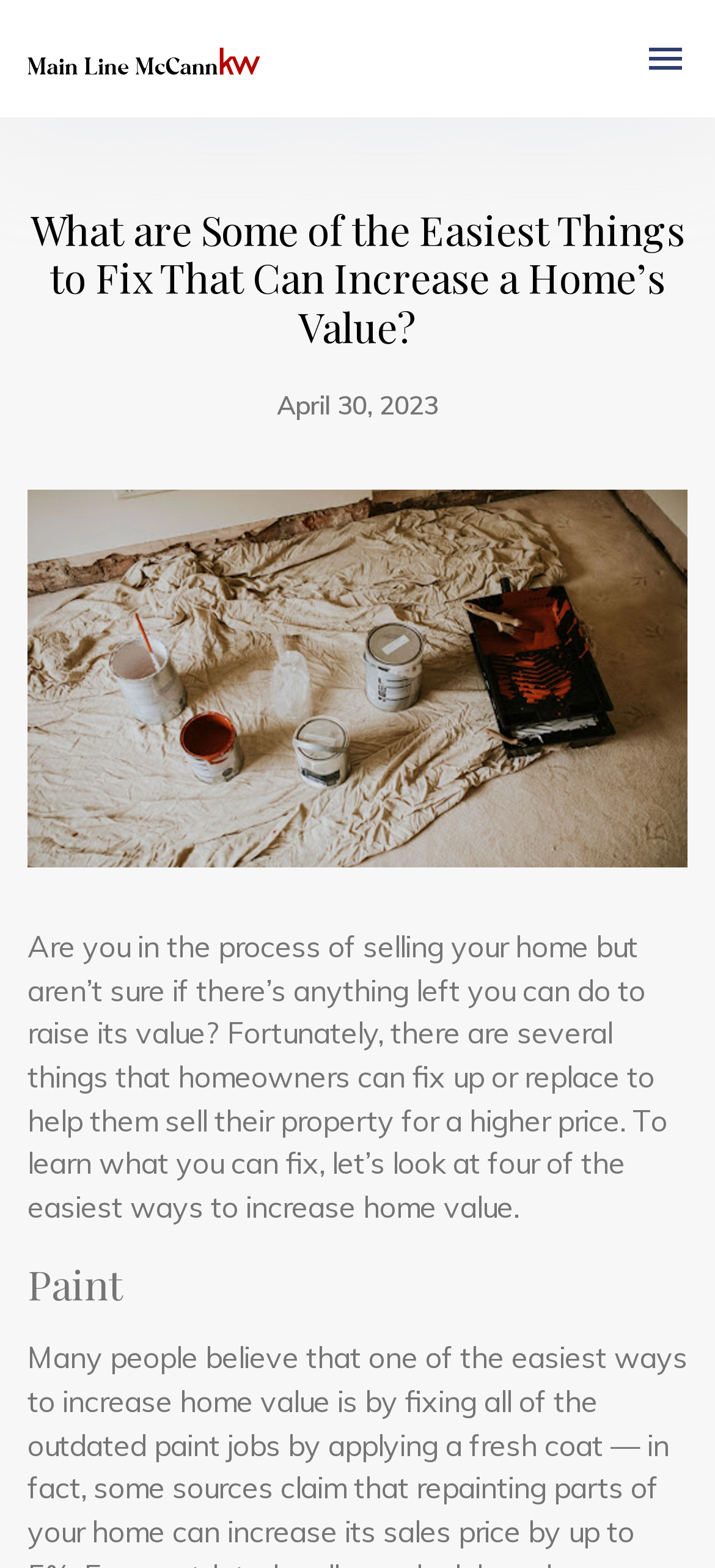Look at the image and write a detailed answer to the question: 
What is the name of the company or website?

The name of the company or website can be found in the link element with the bounding box coordinates [0.038, 0.009, 0.367, 0.065], which reads 'Main Line McCann'. This is likely the name of the company or website that published the article.